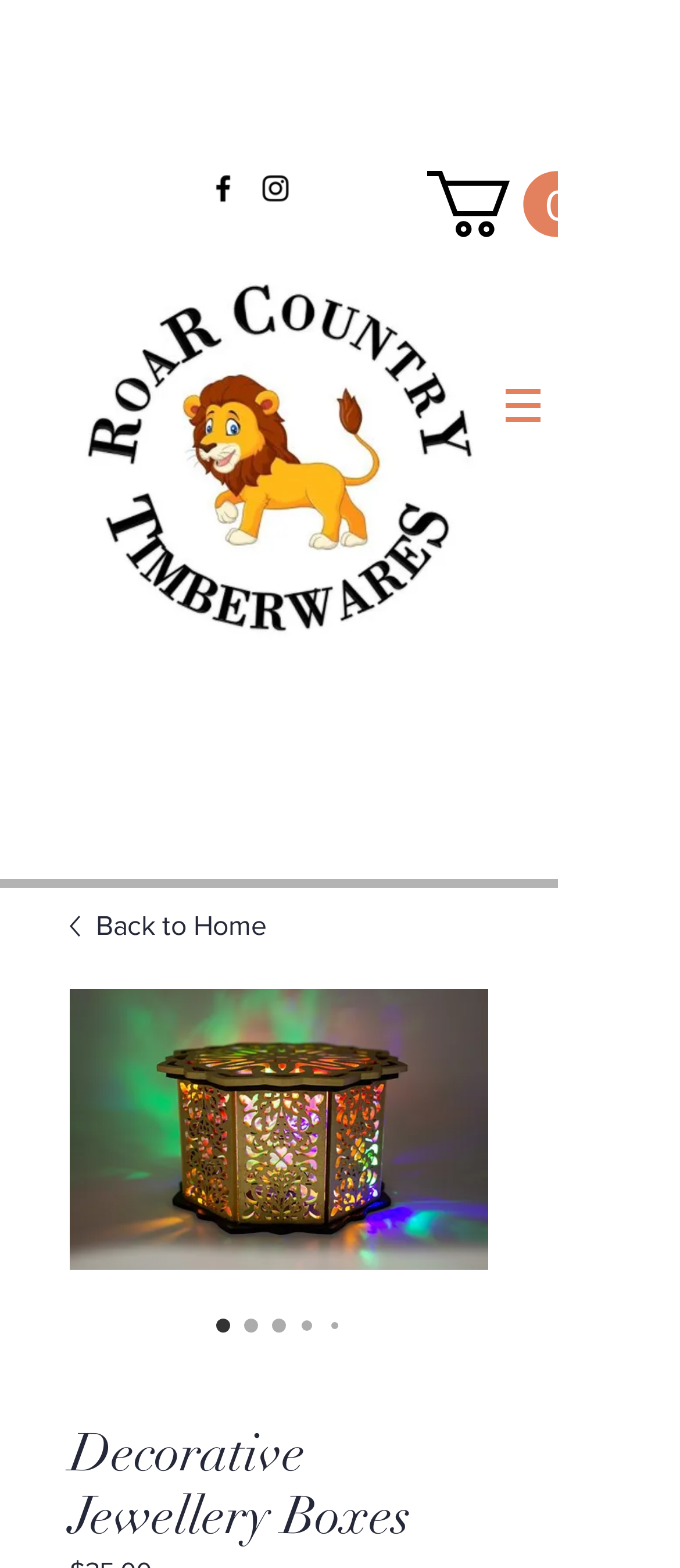What is the purpose of the iframe with the description 'Site Search'?
Please respond to the question with as much detail as possible.

I determined the purpose of the iframe by looking at its description 'Site Search', which suggests that it is used for searching the website.